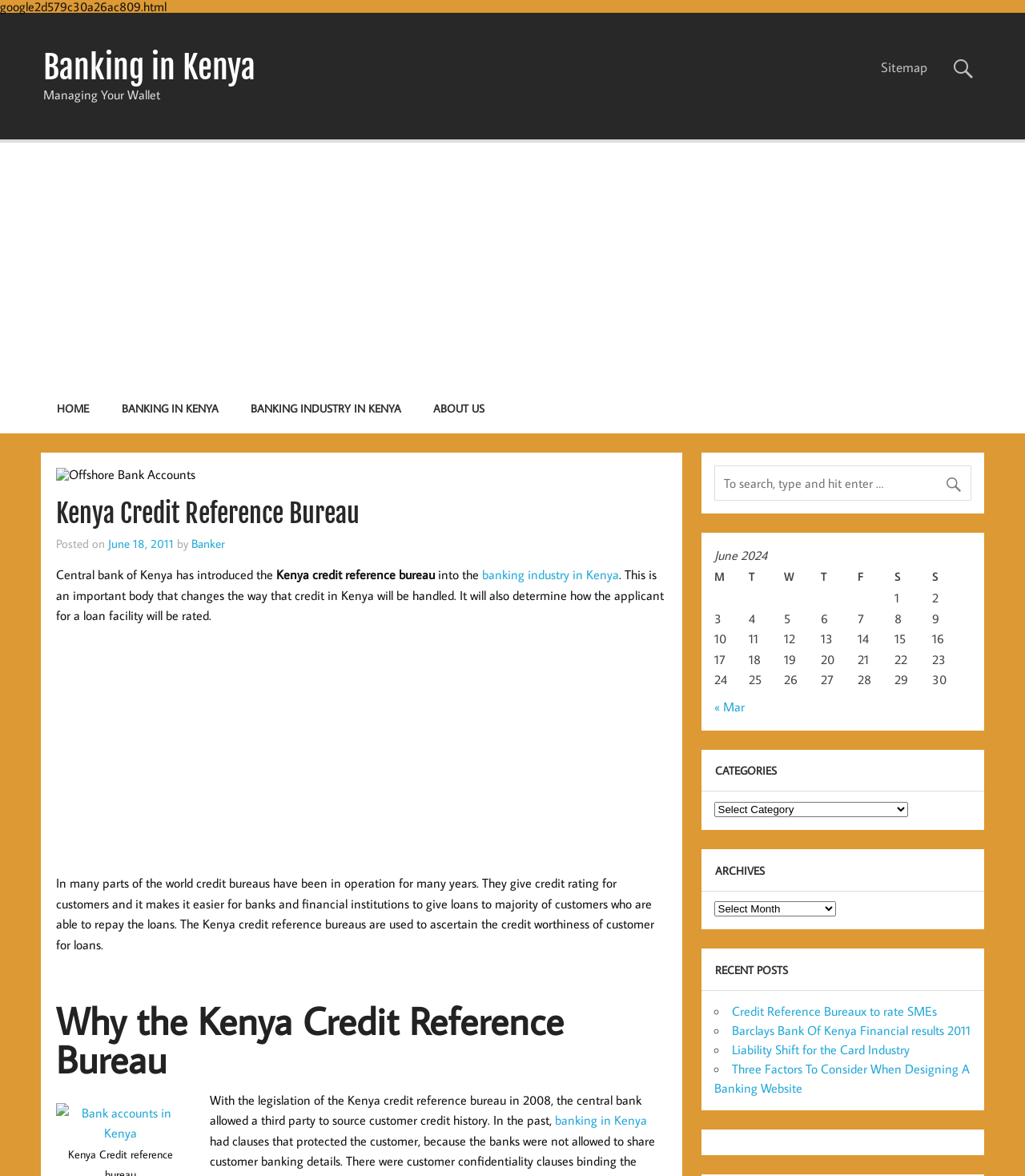Please extract the webpage's main title and generate its text content.

Banking in Kenya